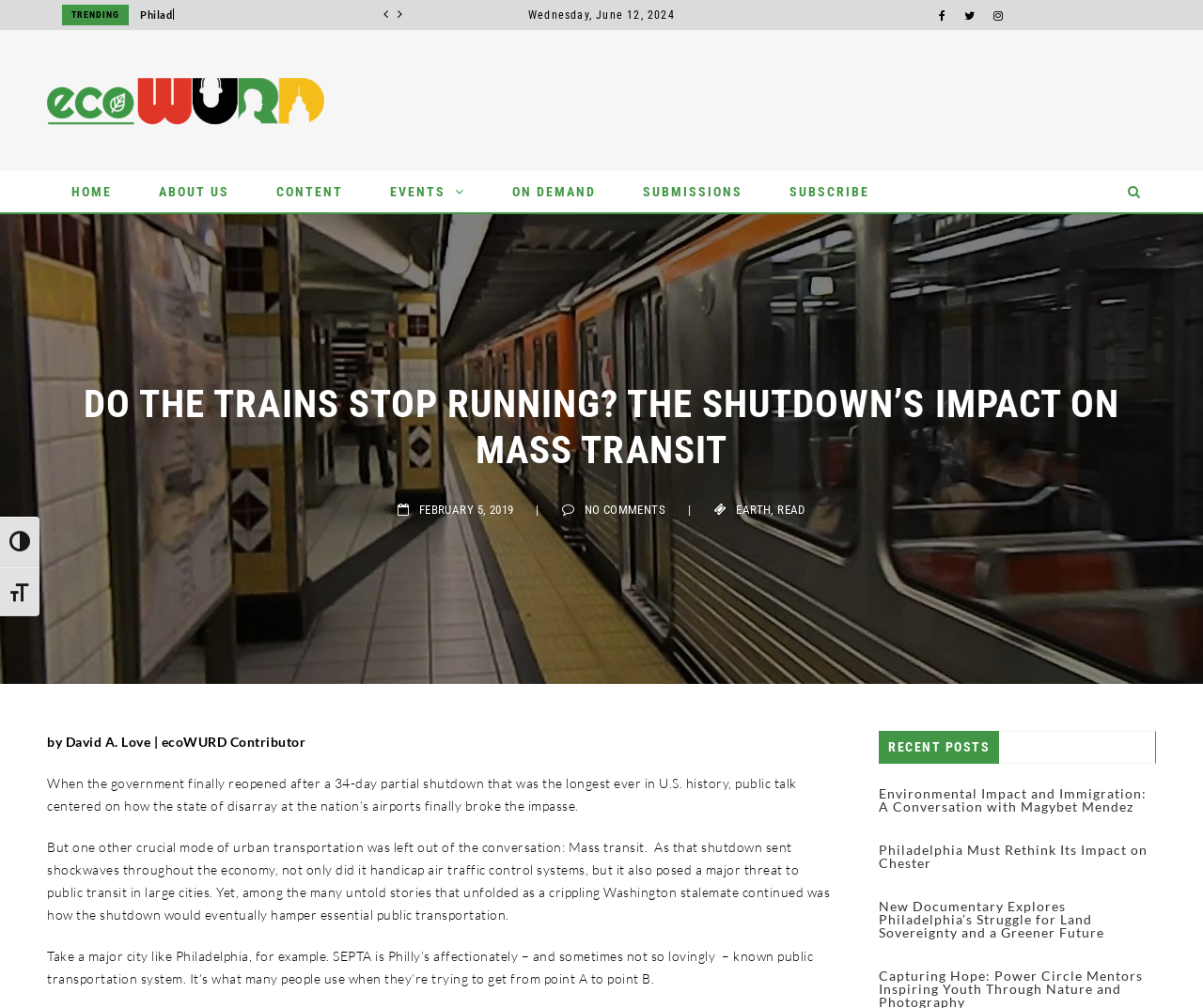Find the bounding box coordinates for the area that must be clicked to perform this action: "Toggle high contrast".

[0.0, 0.513, 0.033, 0.562]